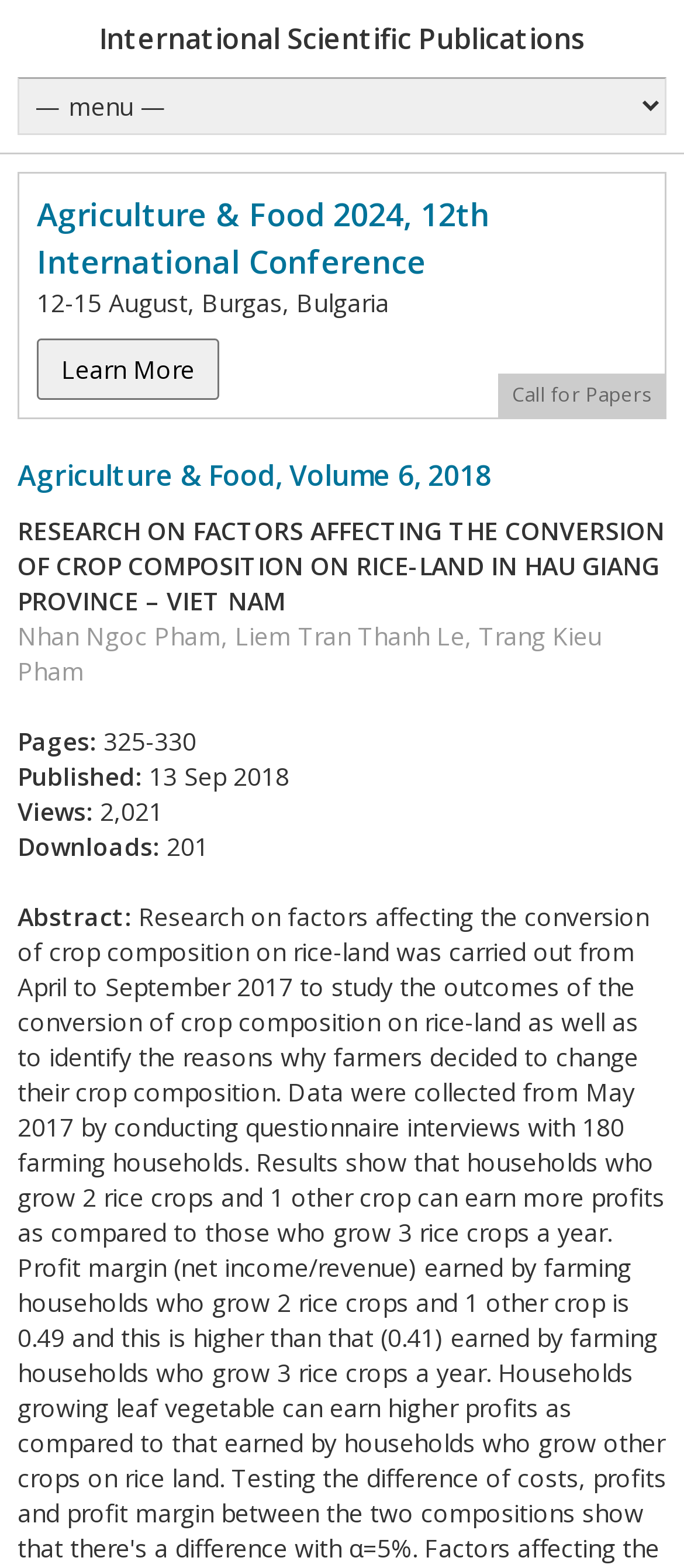What is the topic of the research?
Using the details from the image, give an elaborate explanation to answer the question.

Based on the webpage content, specifically the title 'RESEARCH ON FACTORS AFFECTING THE CONVERSION OF CROP COMPOSITION ON RICE-LAND IN HAU GIANG PROVINCE – VIET NAM', it can be inferred that the topic of the research is related to crop composition on rice-land.